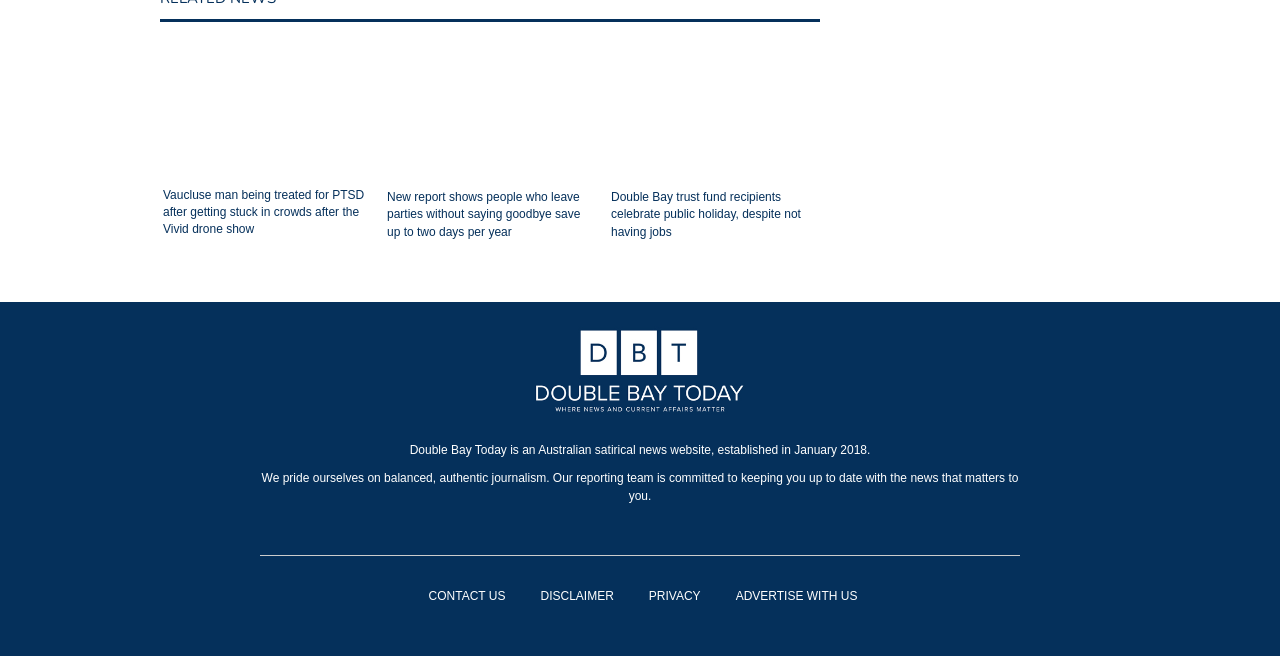Using the description "alt="LabourDay" title="LabourDay"", locate and provide the bounding box of the UI element.

[0.475, 0.095, 0.64, 0.276]